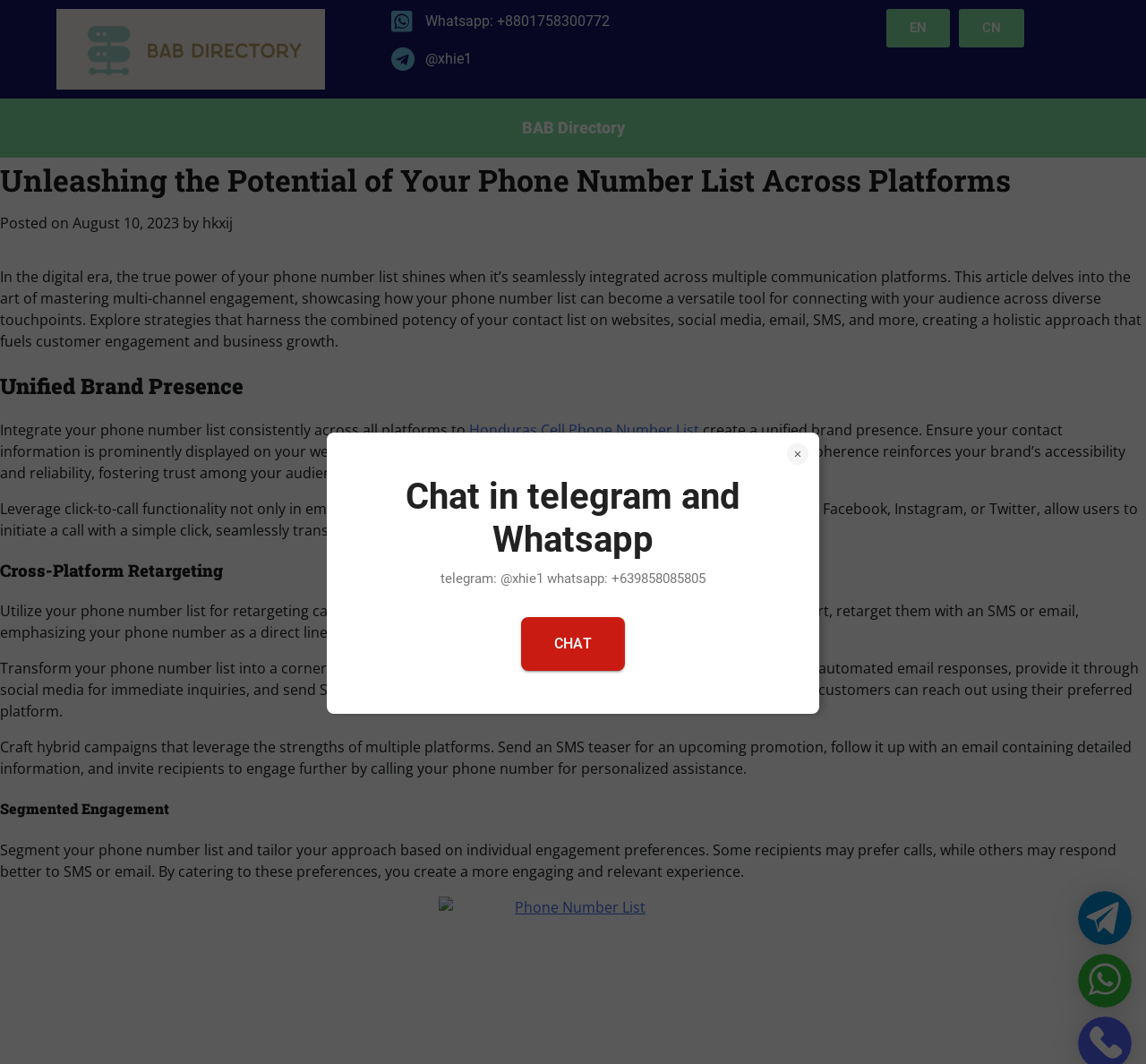Find the bounding box coordinates for the area you need to click to carry out the instruction: "Visit the 'BAB Directory' website". The coordinates should be four float numbers between 0 and 1, indicated as [left, top, right, bottom].

[0.049, 0.008, 0.284, 0.084]